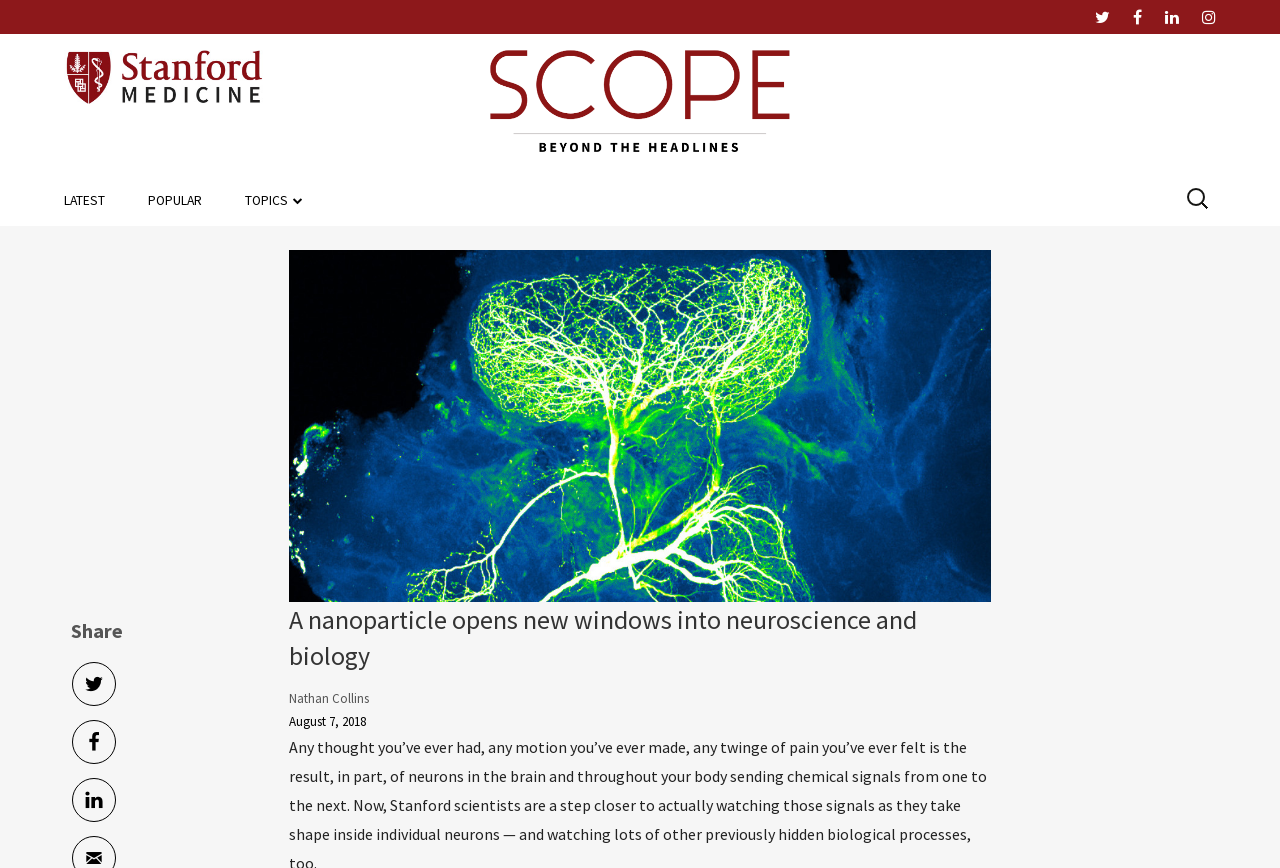Could you find the bounding box coordinates of the clickable area to complete this instruction: "call 0800 688 004"?

None